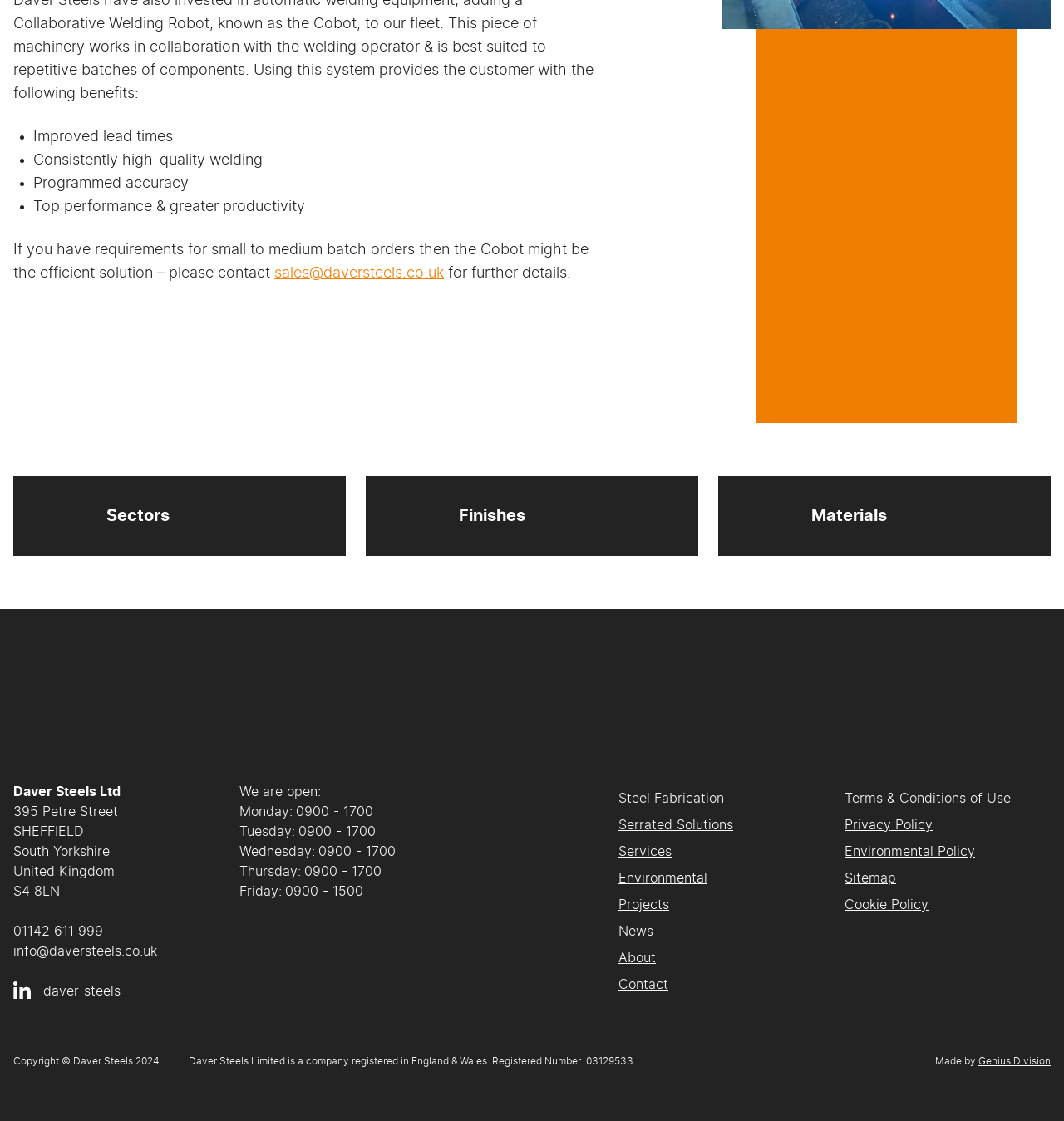Pinpoint the bounding box coordinates of the clickable element needed to complete the instruction: "View our projects". The coordinates should be provided as four float numbers between 0 and 1: [left, top, right, bottom].

[0.581, 0.802, 0.629, 0.813]